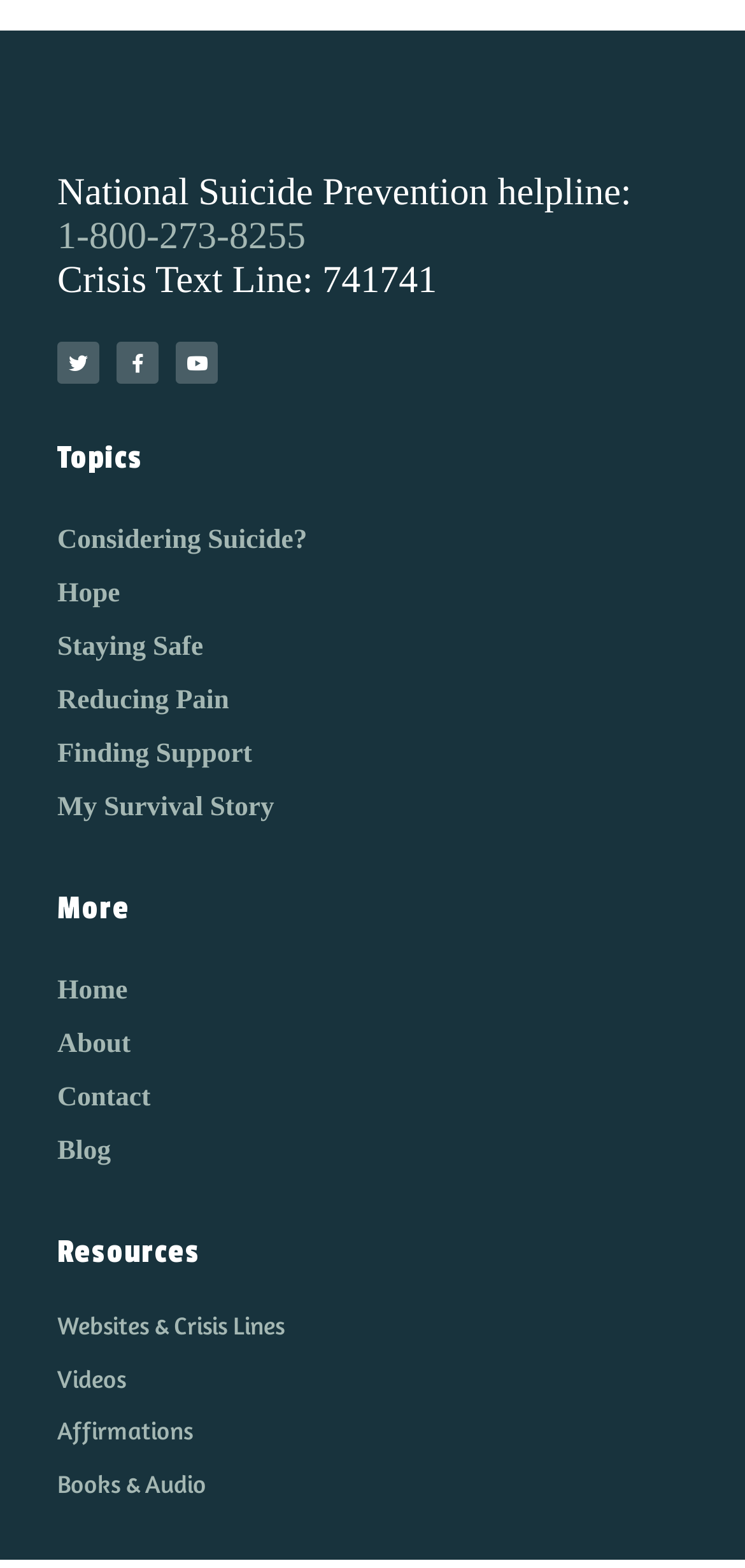How many topics are listed?
Please provide a single word or phrase as your answer based on the screenshot.

6